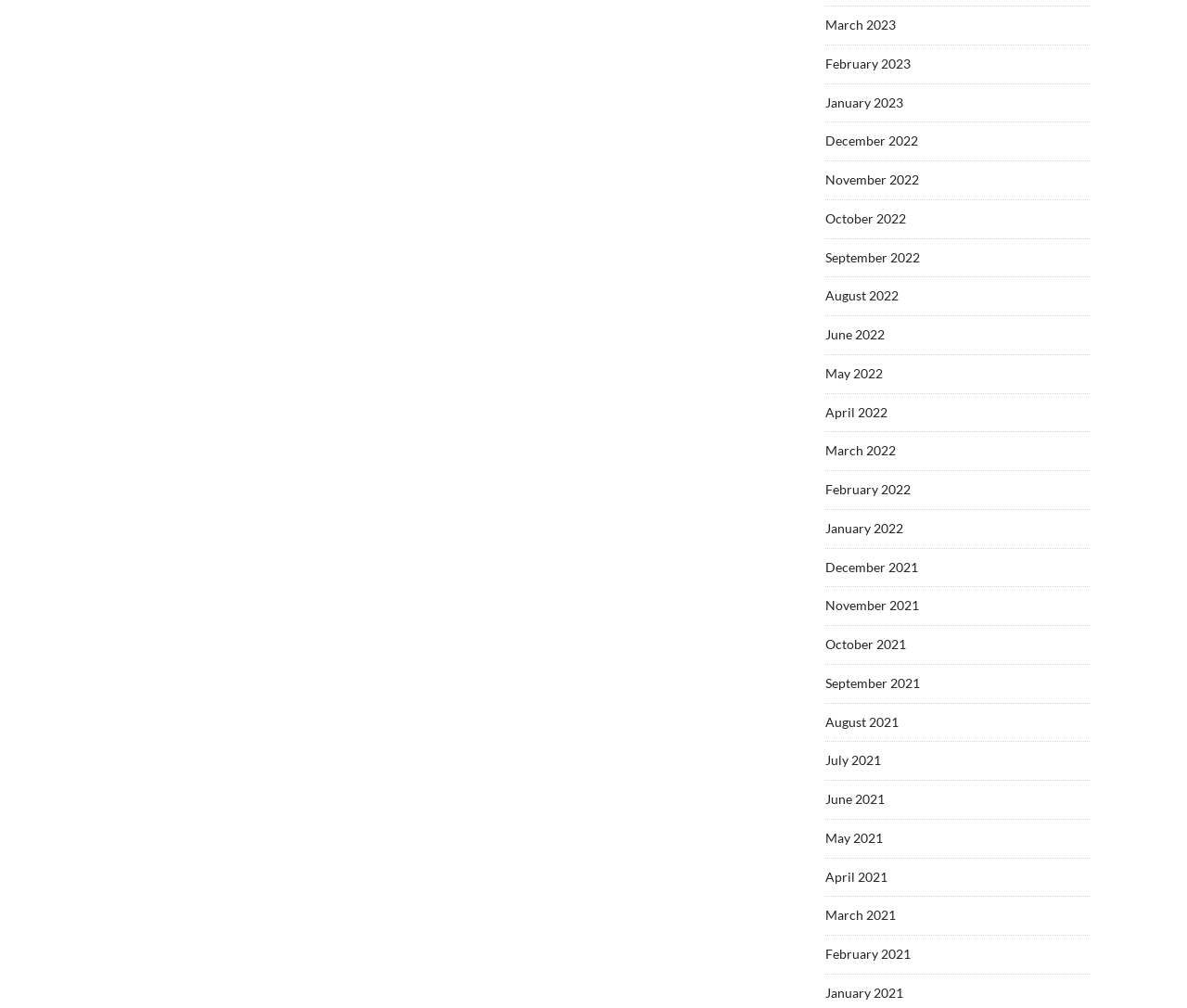Identify the bounding box for the UI element specified in this description: "January 2022". The coordinates must be four float numbers between 0 and 1, formatted as [left, top, right, bottom].

[0.695, 0.516, 0.761, 0.532]